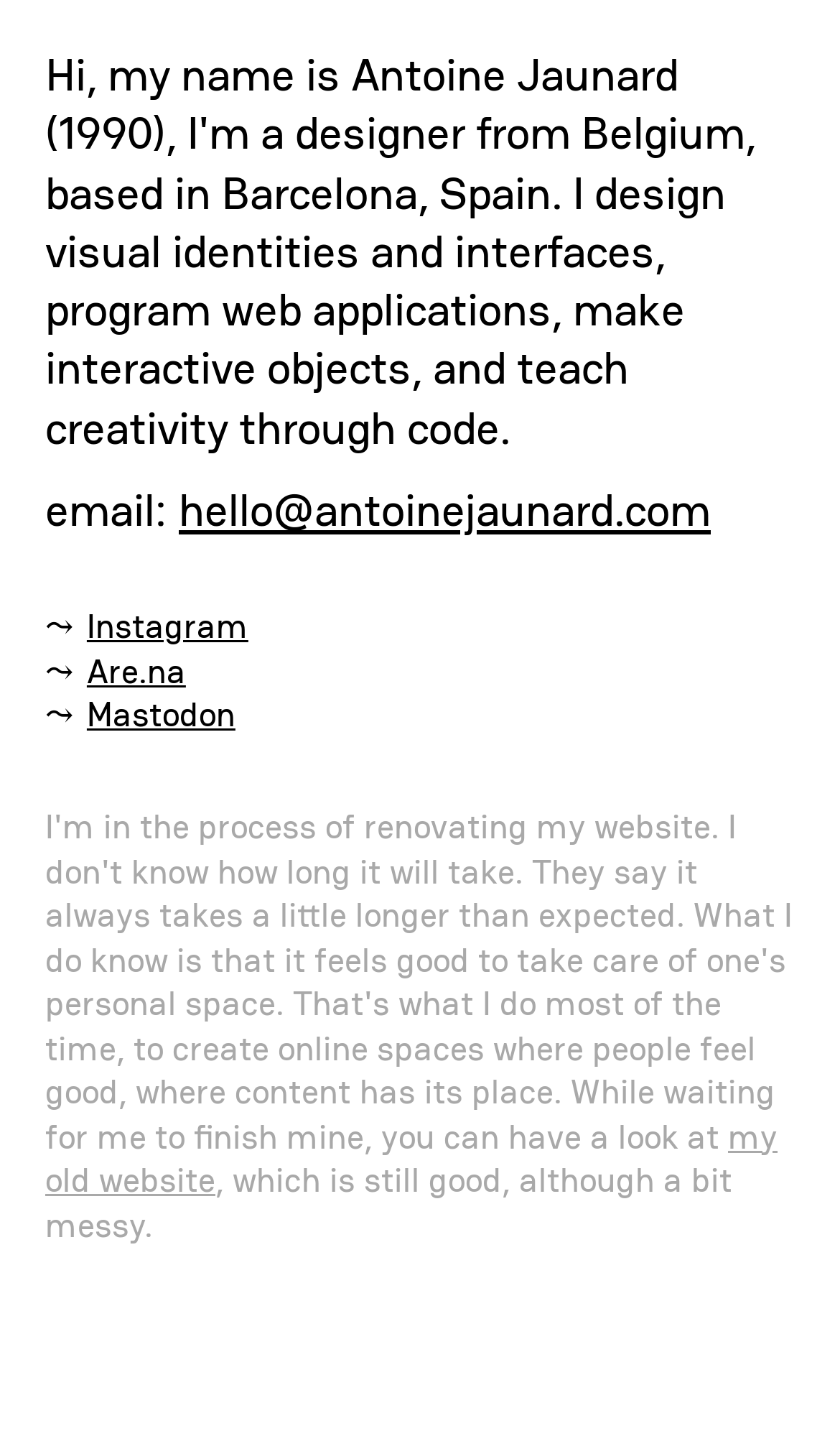How many social media links are there?
Using the picture, provide a one-word or short phrase answer.

3